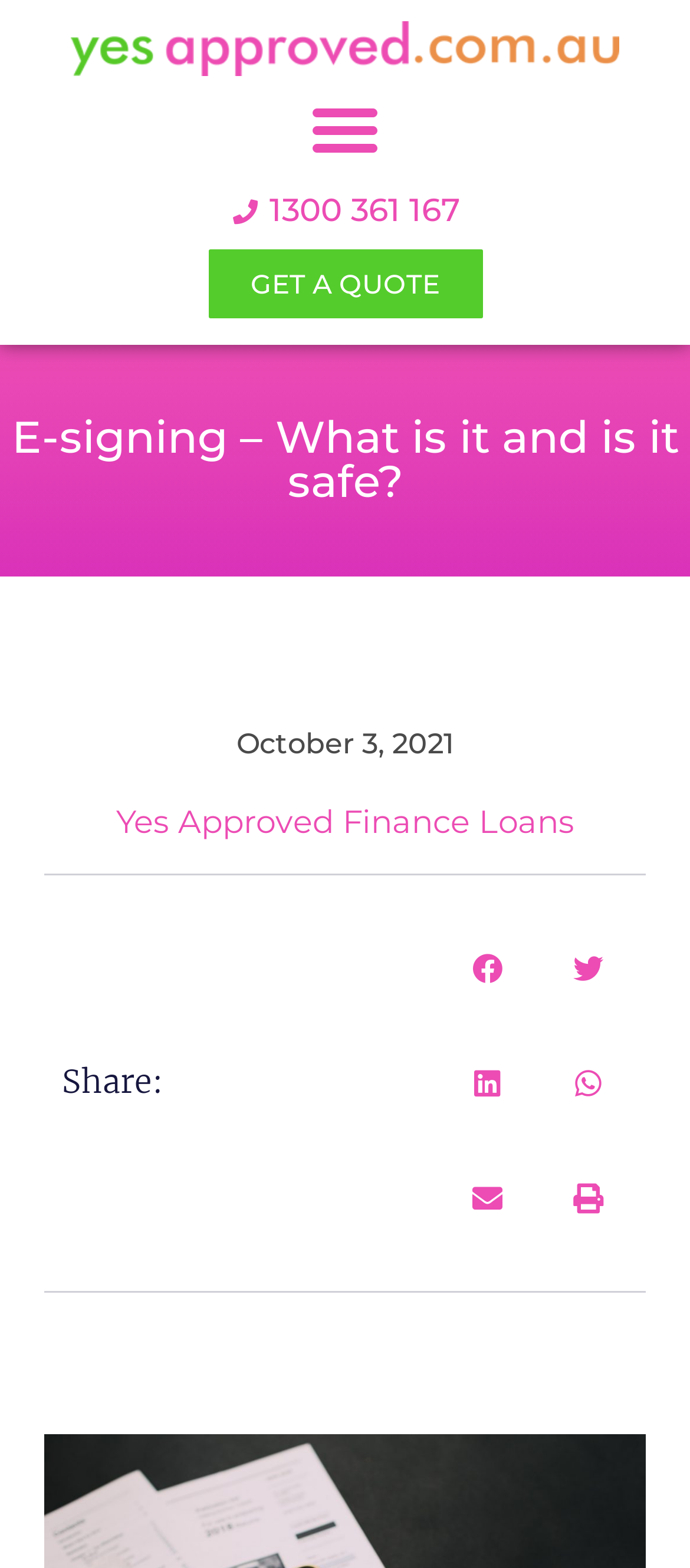Determine and generate the text content of the webpage's headline.

E-signing – What is it and is it safe?